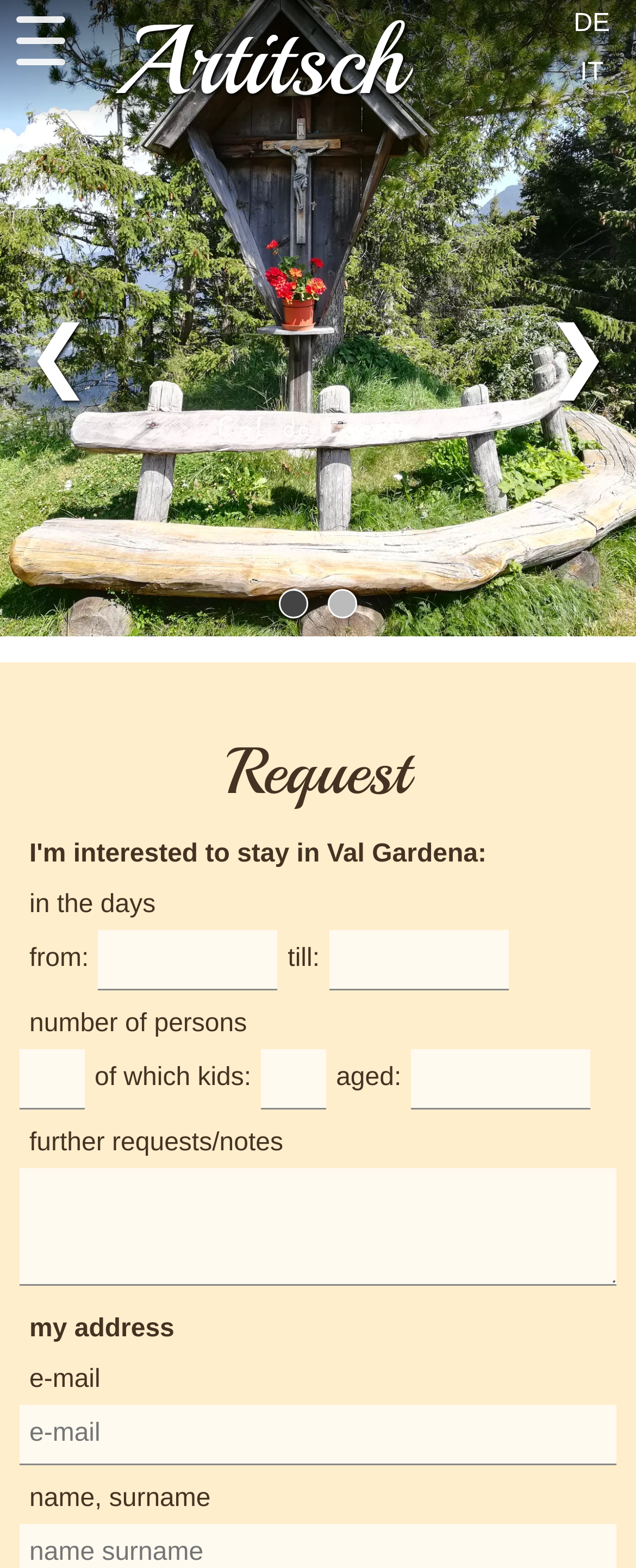What is the format of the request form?
Based on the image, answer the question in a detailed manner.

The request form has several text boxes and static text elements, which suggest that it is used to input dates and person details, such as number of persons, kids, and email address.